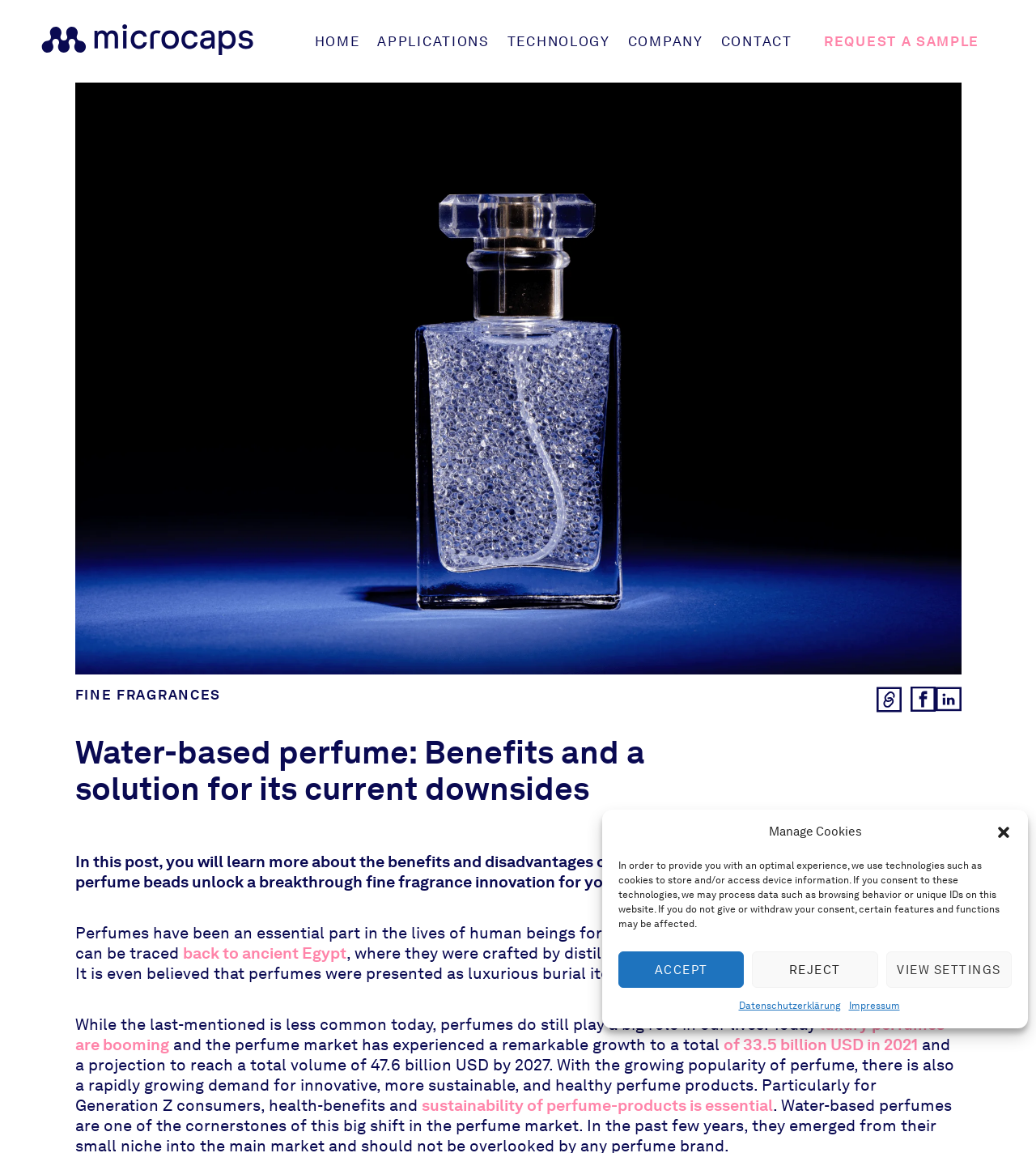Please find the bounding box for the UI element described by: "luxury perfumes are booming".

[0.072, 0.88, 0.911, 0.915]